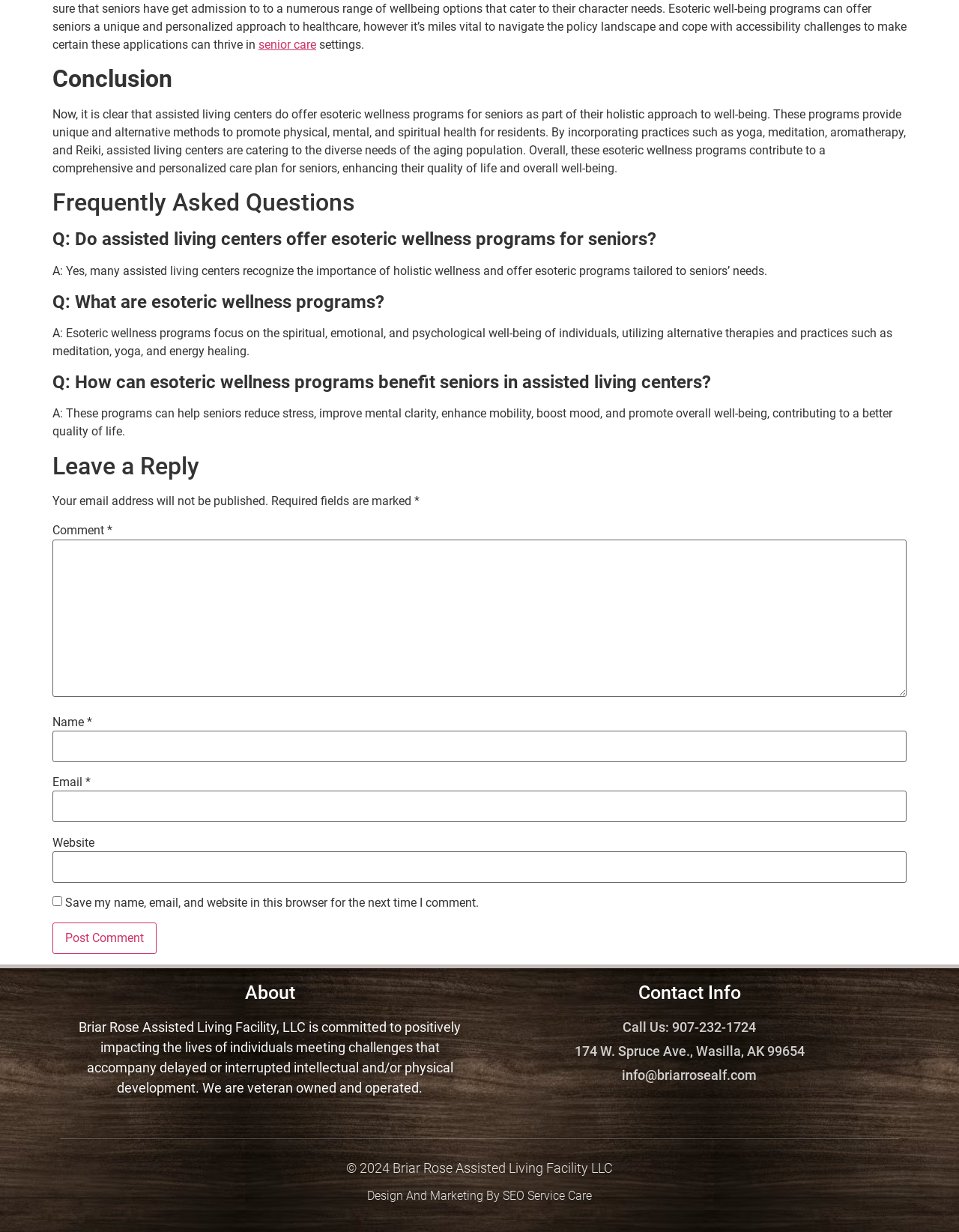What is the purpose of the 'Leave a Reply' section?
Using the visual information, reply with a single word or short phrase.

To comment on the article